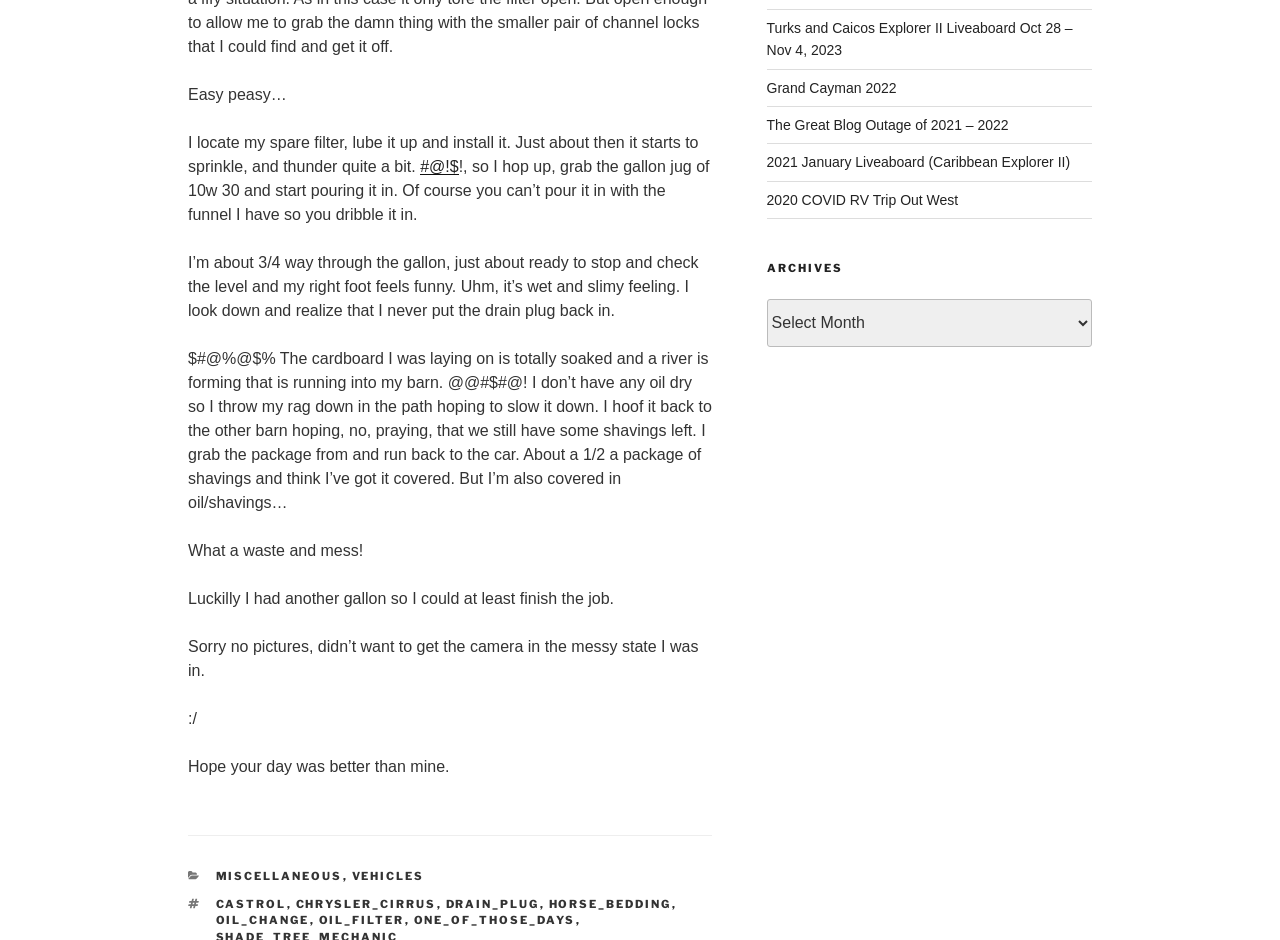Locate the bounding box coordinates of the clickable area to execute the instruction: "View the 'Recent Posts' section". Provide the coordinates as four float numbers between 0 and 1, represented as [left, top, right, bottom].

[0.599, 0.009, 0.853, 0.233]